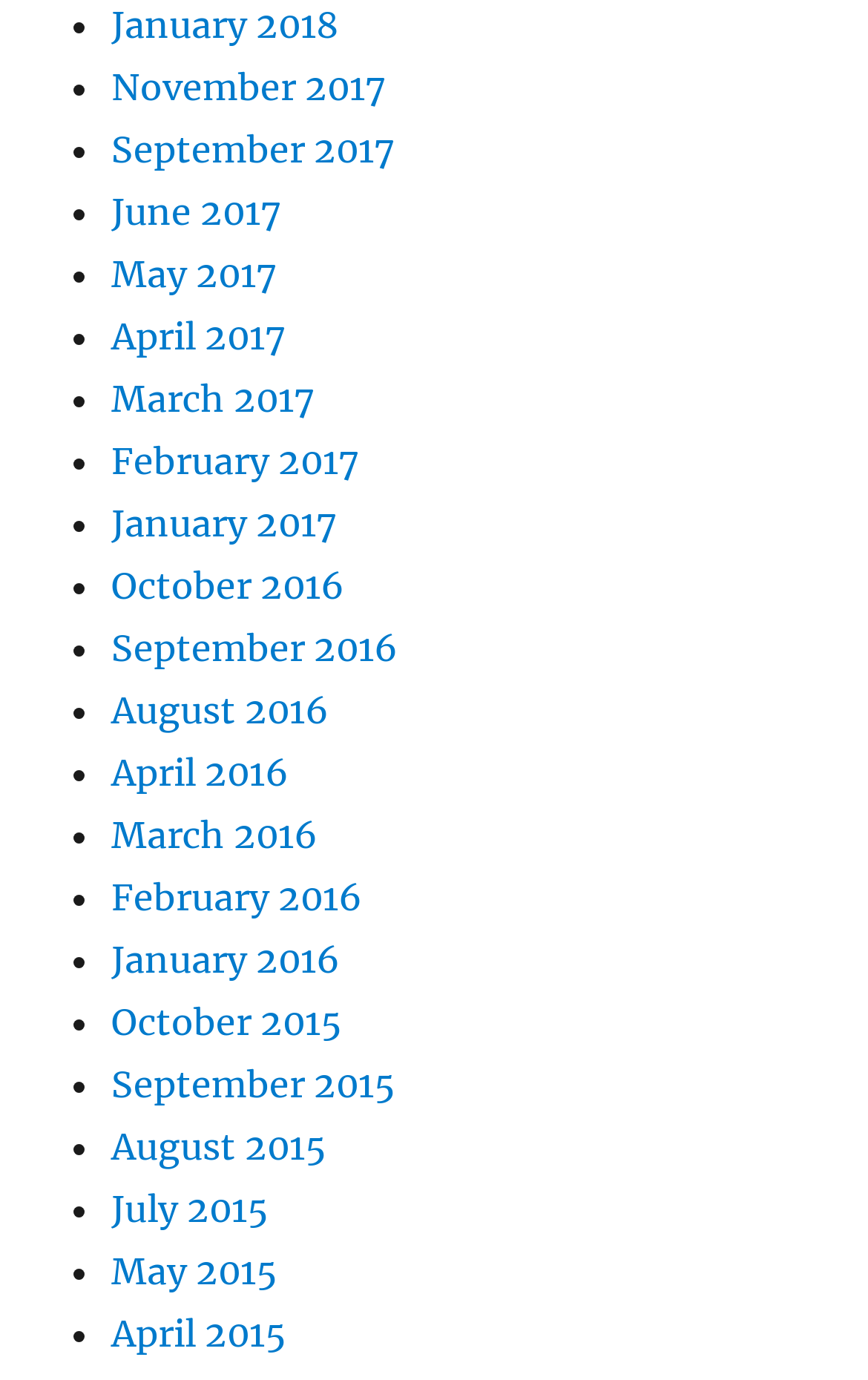Determine the bounding box coordinates for the area that should be clicked to carry out the following instruction: "View June 2017".

[0.128, 0.137, 0.323, 0.169]